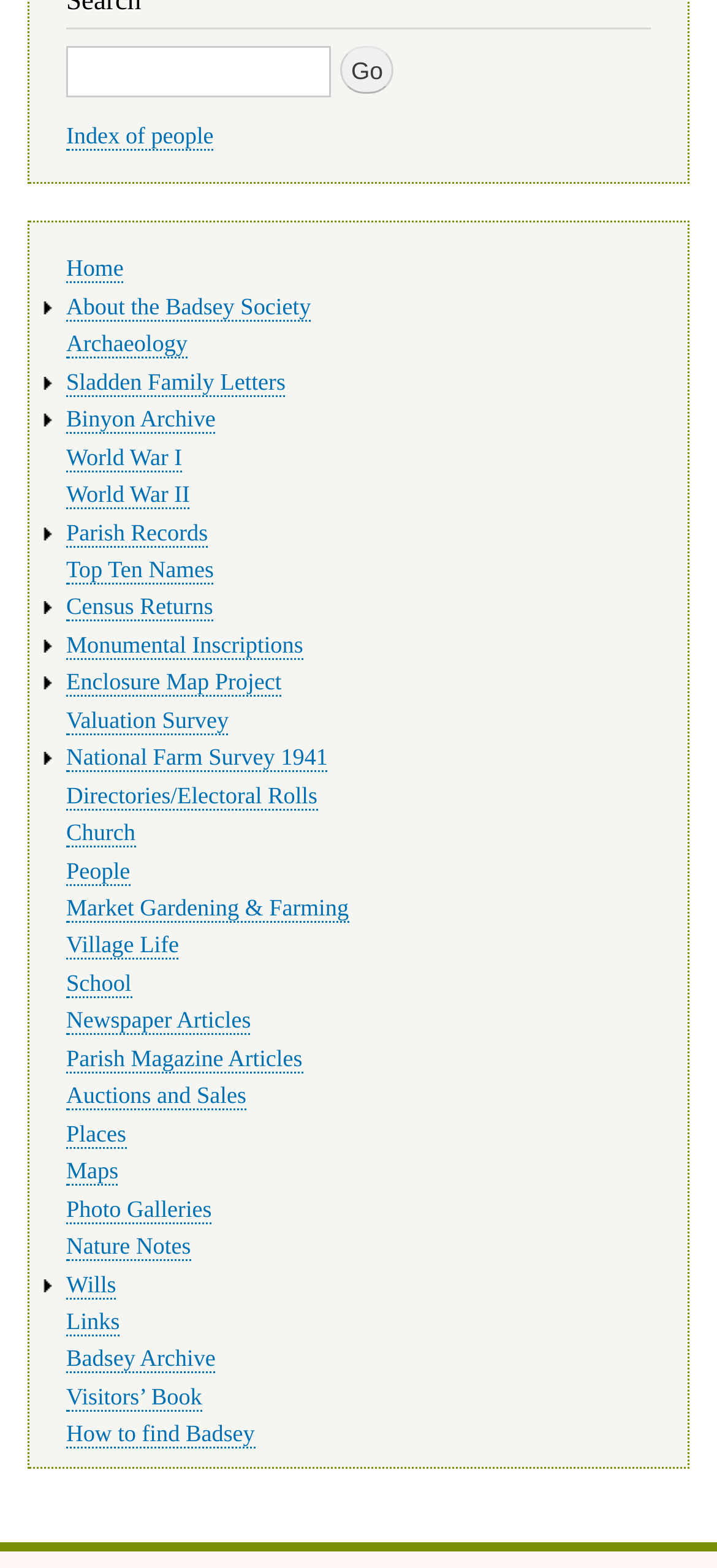Please predict the bounding box coordinates (top-left x, top-left y, bottom-right x, bottom-right y) for the UI element in the screenshot that fits the description: Church

[0.092, 0.523, 0.189, 0.541]